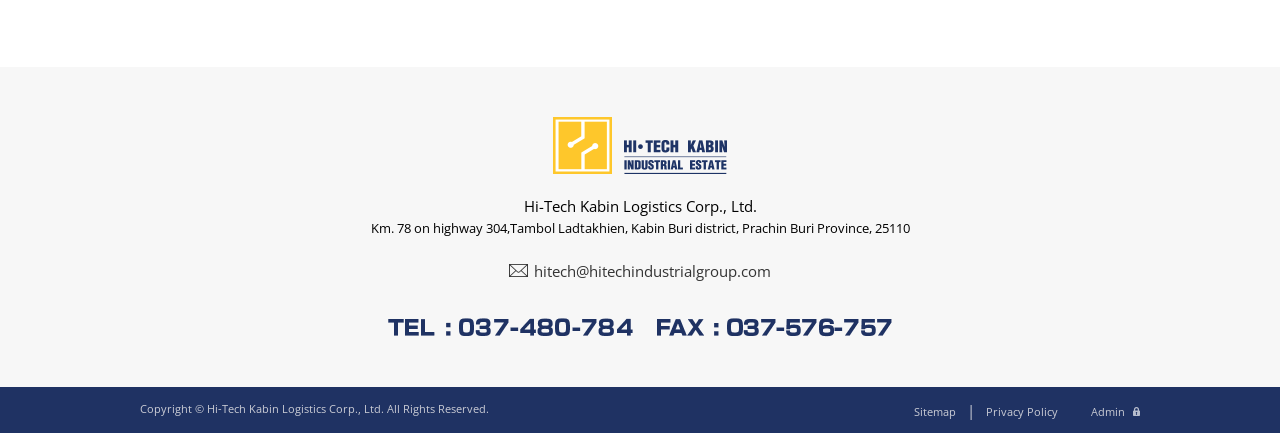What is the copyright information of the webpage?
Please answer the question with a detailed response using the information from the screenshot.

The copyright information of the webpage can be found in the StaticText element which is located at the bottom of the webpage. The text is 'Copyright © Hi-Tech Kabin Logistics Corp., Ltd. All Rights Reserved'.